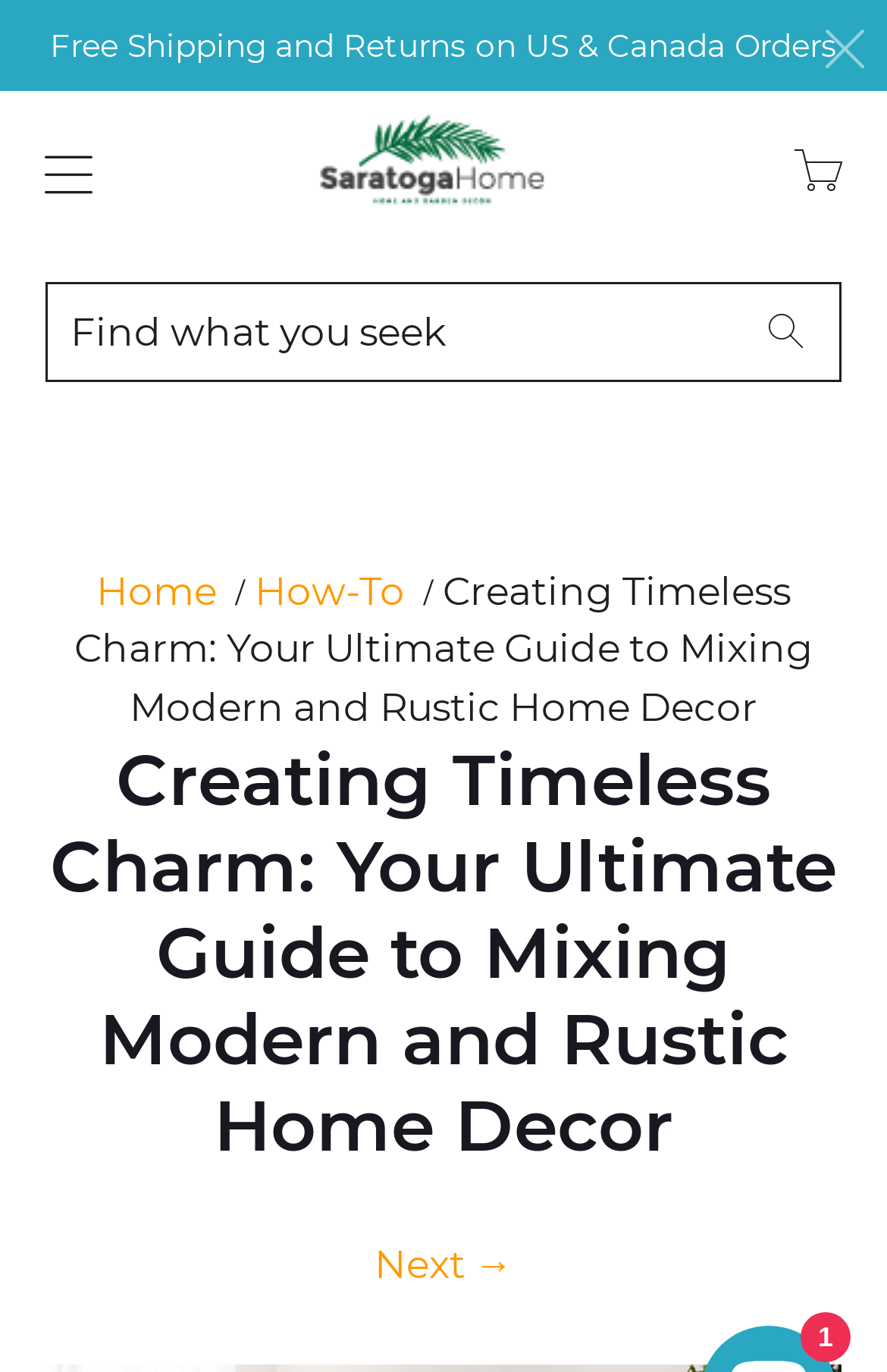Locate the bounding box coordinates of the element you need to click to accomplish the task described by this instruction: "Click next".

[0.422, 0.906, 0.578, 0.939]